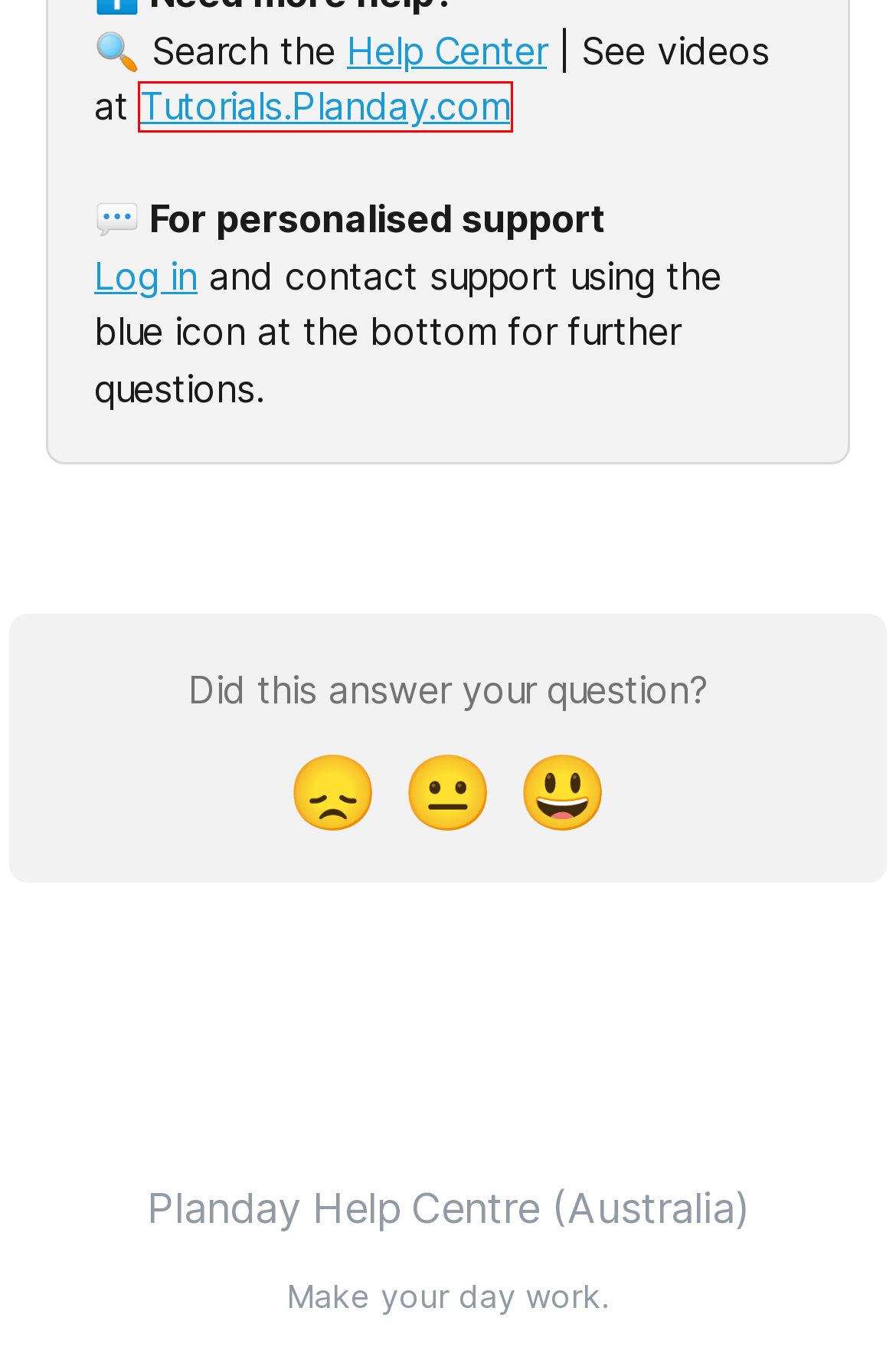Examine the webpage screenshot and identify the UI element enclosed in the red bounding box. Pick the webpage description that most accurately matches the new webpage after clicking the selected element. Here are the candidates:
A. How to create leave accounts for your employees | Planday Help Centre (Australia)
B. Planday tutorials - Australia
C. Planday Help Centre (Australia)
D. Set up Planday Plus: Step 1 | Planday Help Centre (Australia)
E. Get started | Planday Help Centre (Australia)
F. Xero integration set-up: Step 2 | Planday Help Centre (Australia)
G. Log in to Planday | Planday
H. Planday video tutorials for employees | Planday Help Centre (Australia)

B